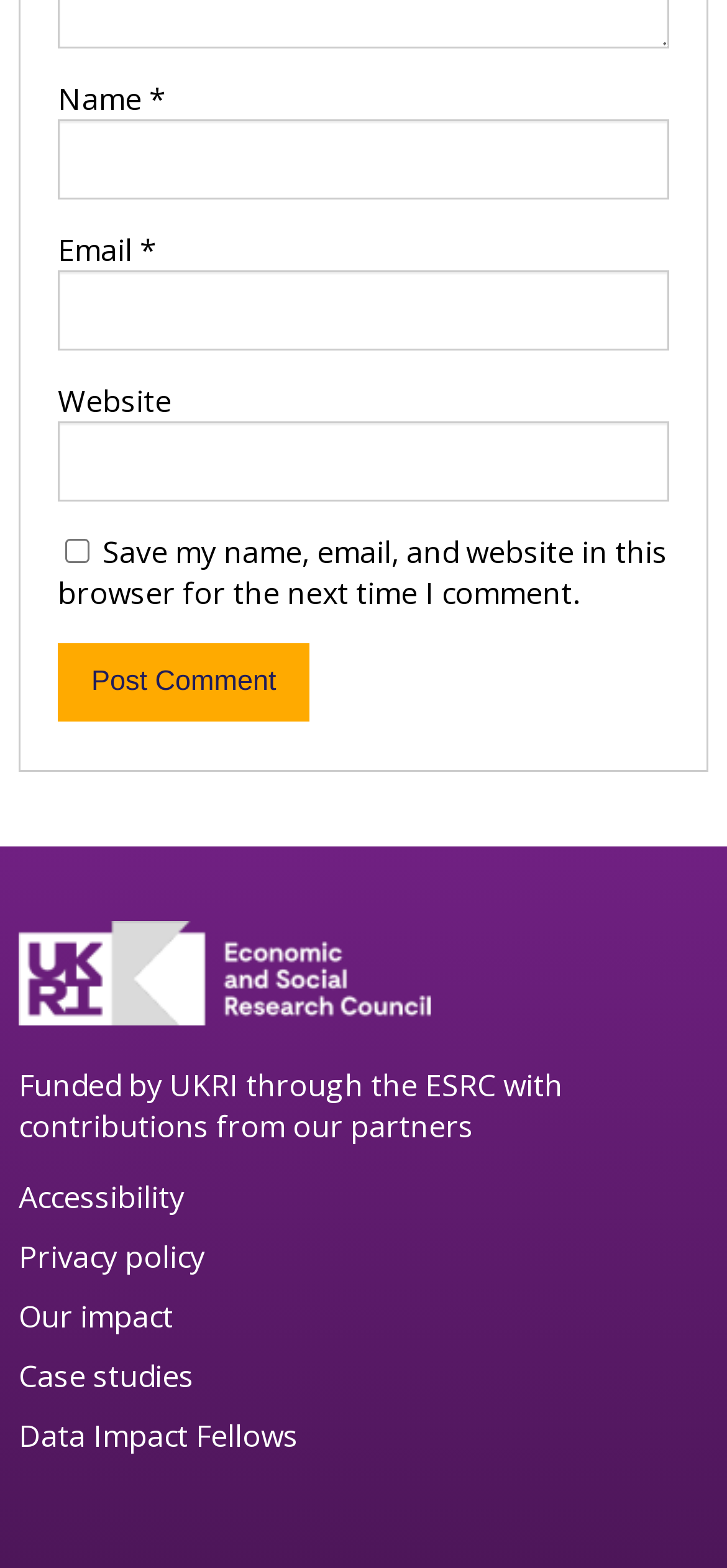Identify the bounding box coordinates of the part that should be clicked to carry out this instruction: "Visit the accessibility page".

[0.026, 0.75, 0.974, 0.776]